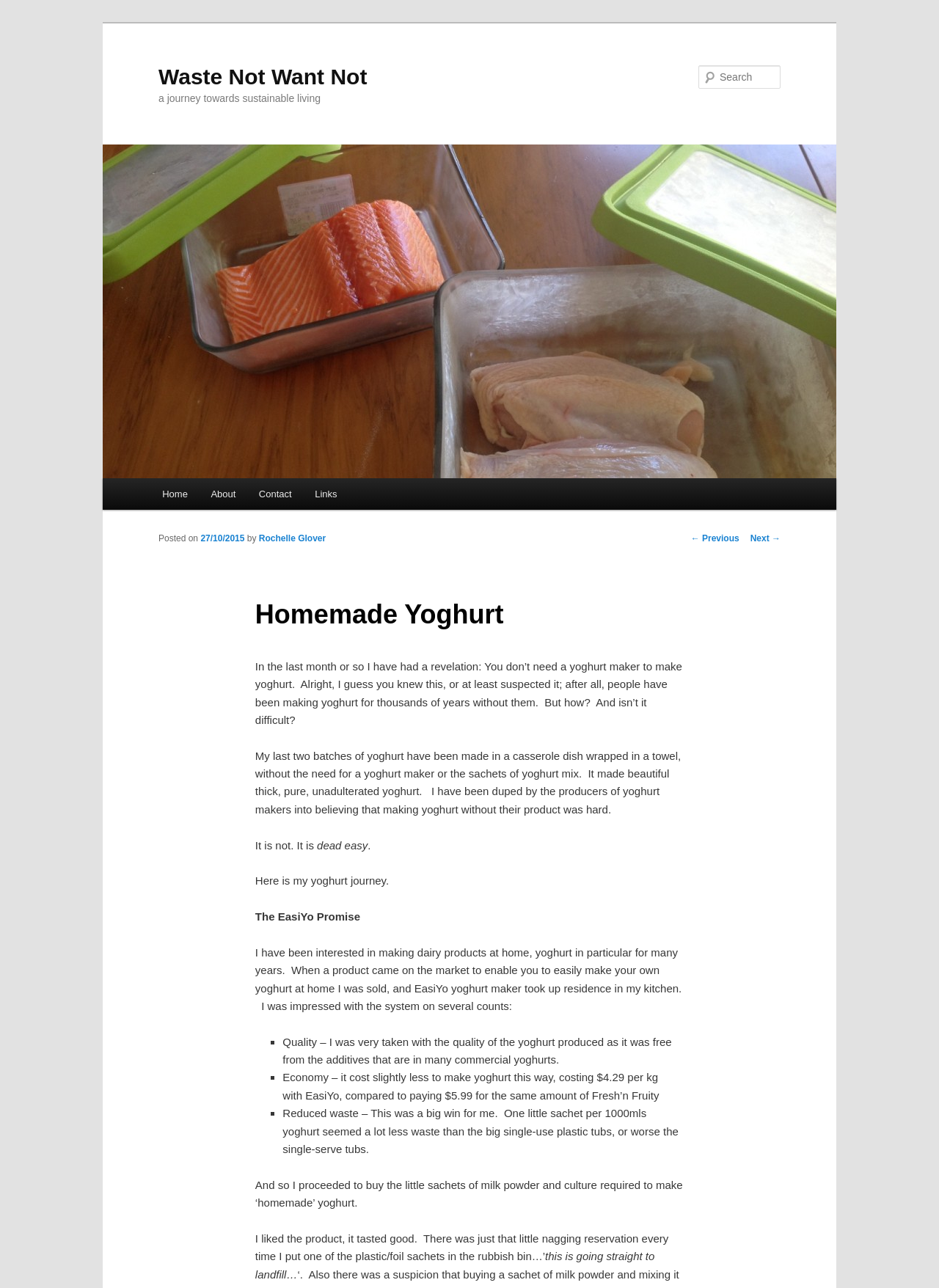Determine the bounding box coordinates of the clickable area required to perform the following instruction: "Search for something". The coordinates should be represented as four float numbers between 0 and 1: [left, top, right, bottom].

[0.744, 0.051, 0.831, 0.069]